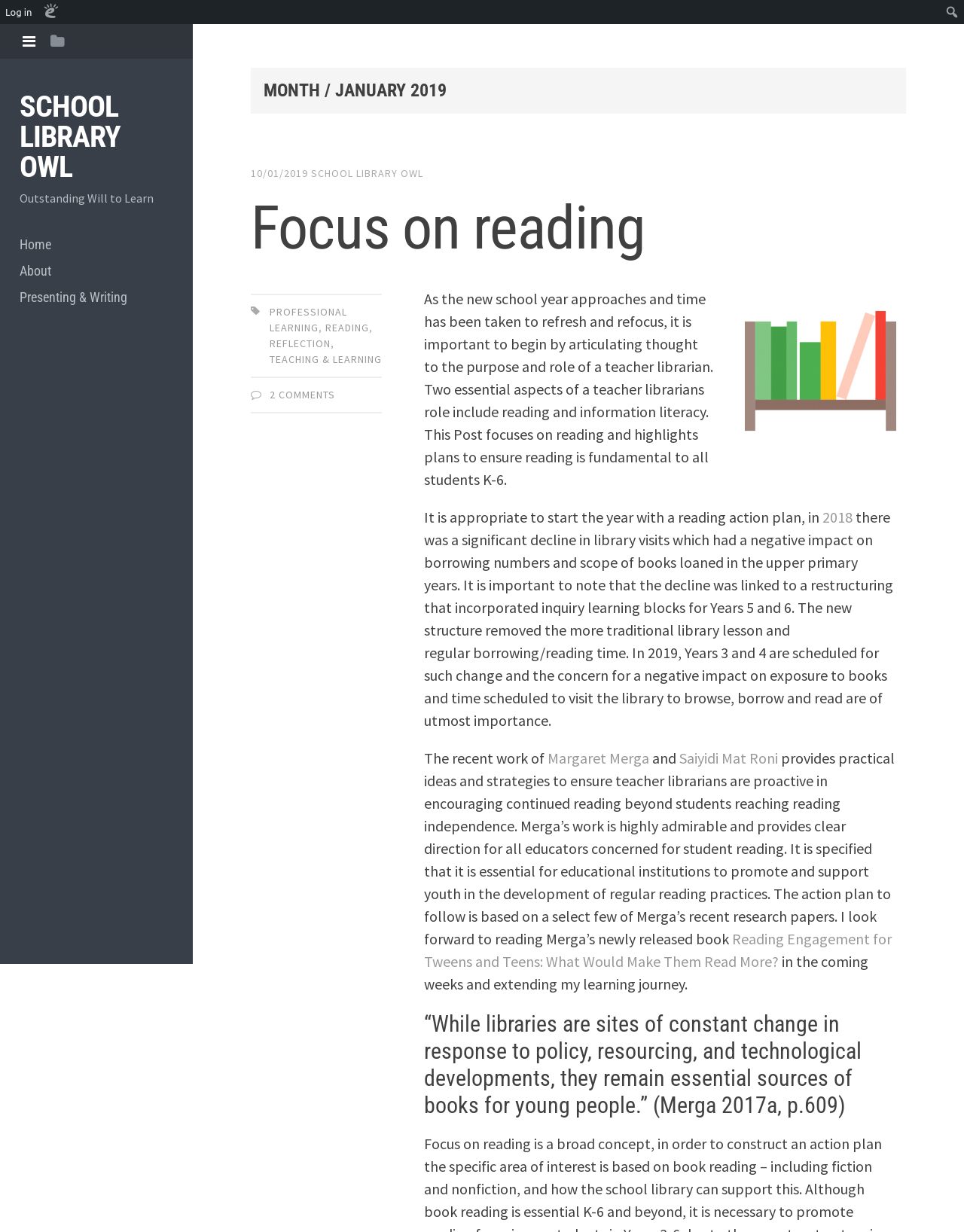How many comments are there on the post?
Please ensure your answer is as detailed and informative as possible.

The number of comments on the post can be found by reading the text content of the webpage. The link element '2 COMMENTS' with bounding box coordinates [0.28, 0.315, 0.347, 0.326] suggests that there are 2 comments on the post.